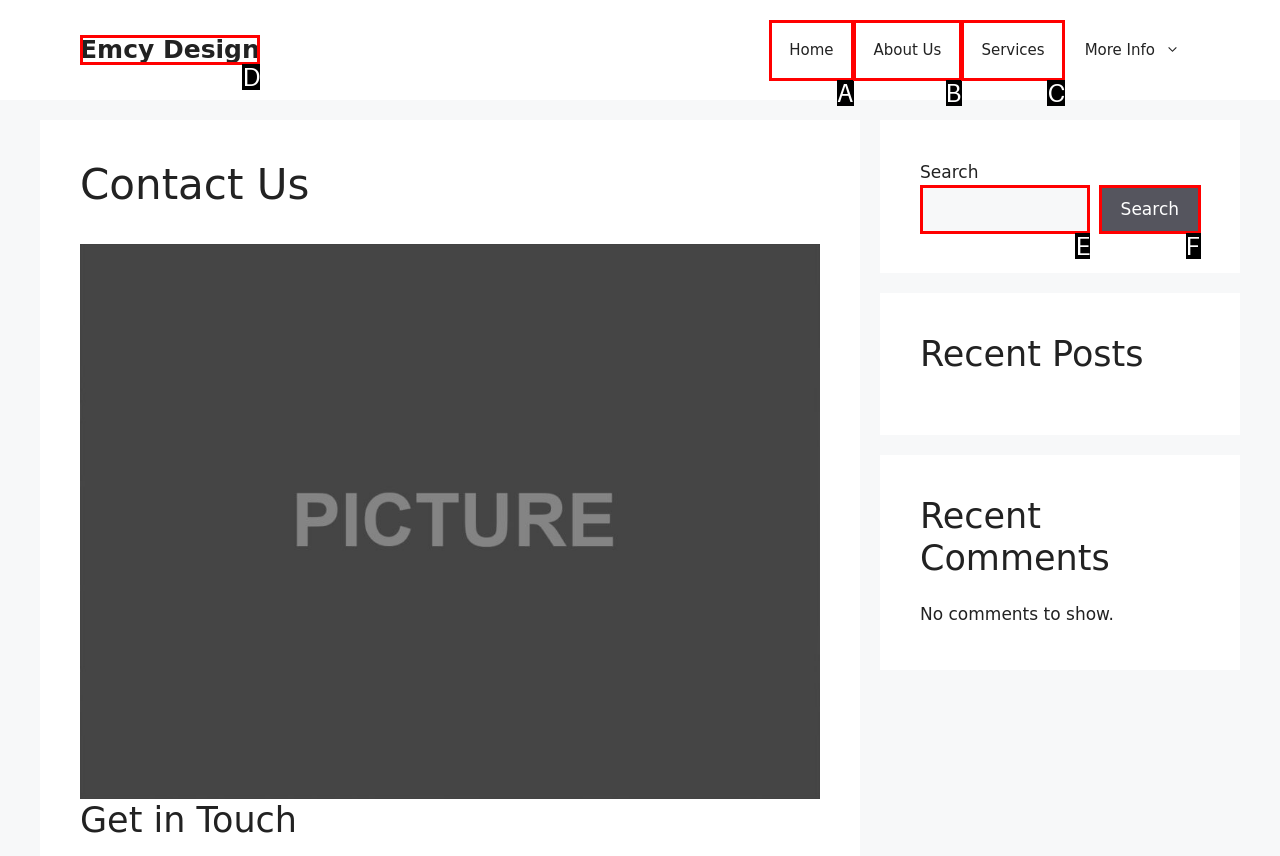Select the HTML element that corresponds to the description: Services. Answer with the letter of the matching option directly from the choices given.

C